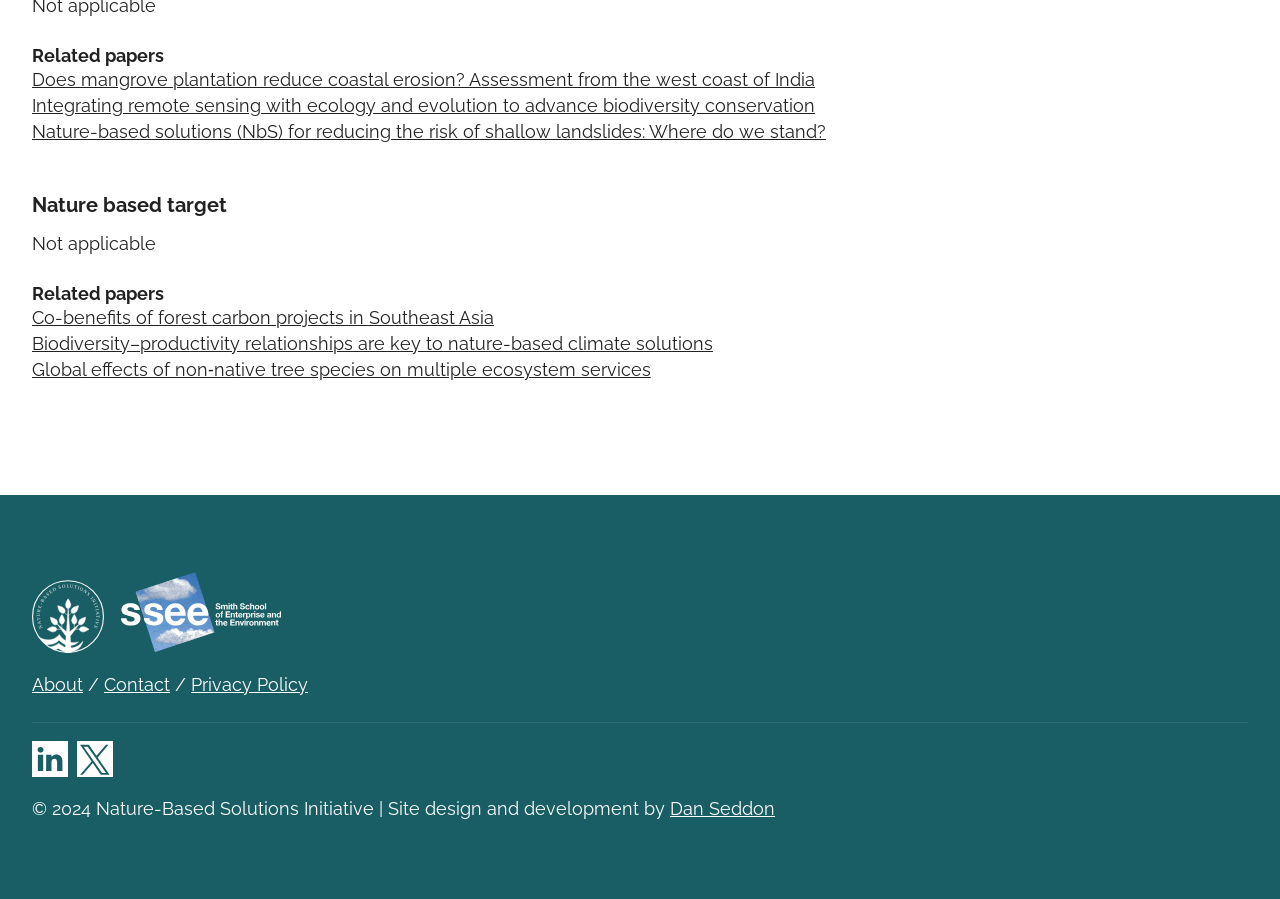Examine the image carefully and respond to the question with a detailed answer: 
What is the topic of the first related paper?

The first related paper is 'Does mangrove plantation reduce coastal erosion? Assessment from the west coast of India', which suggests that the topic is mangrove plantation.